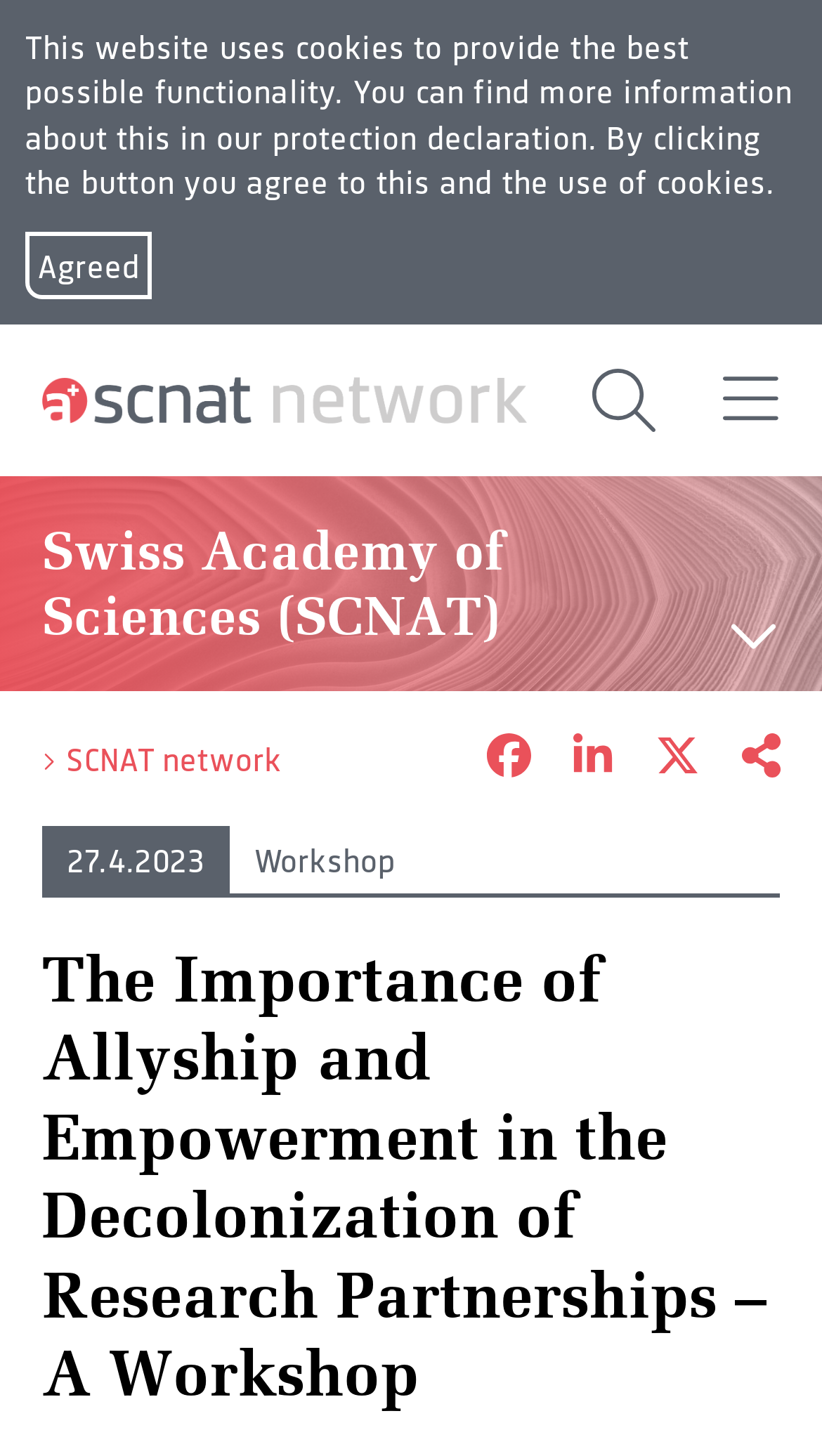Determine the bounding box coordinates for the HTML element described here: "title="Share as short link"".

[0.85, 0.508, 0.949, 0.537]